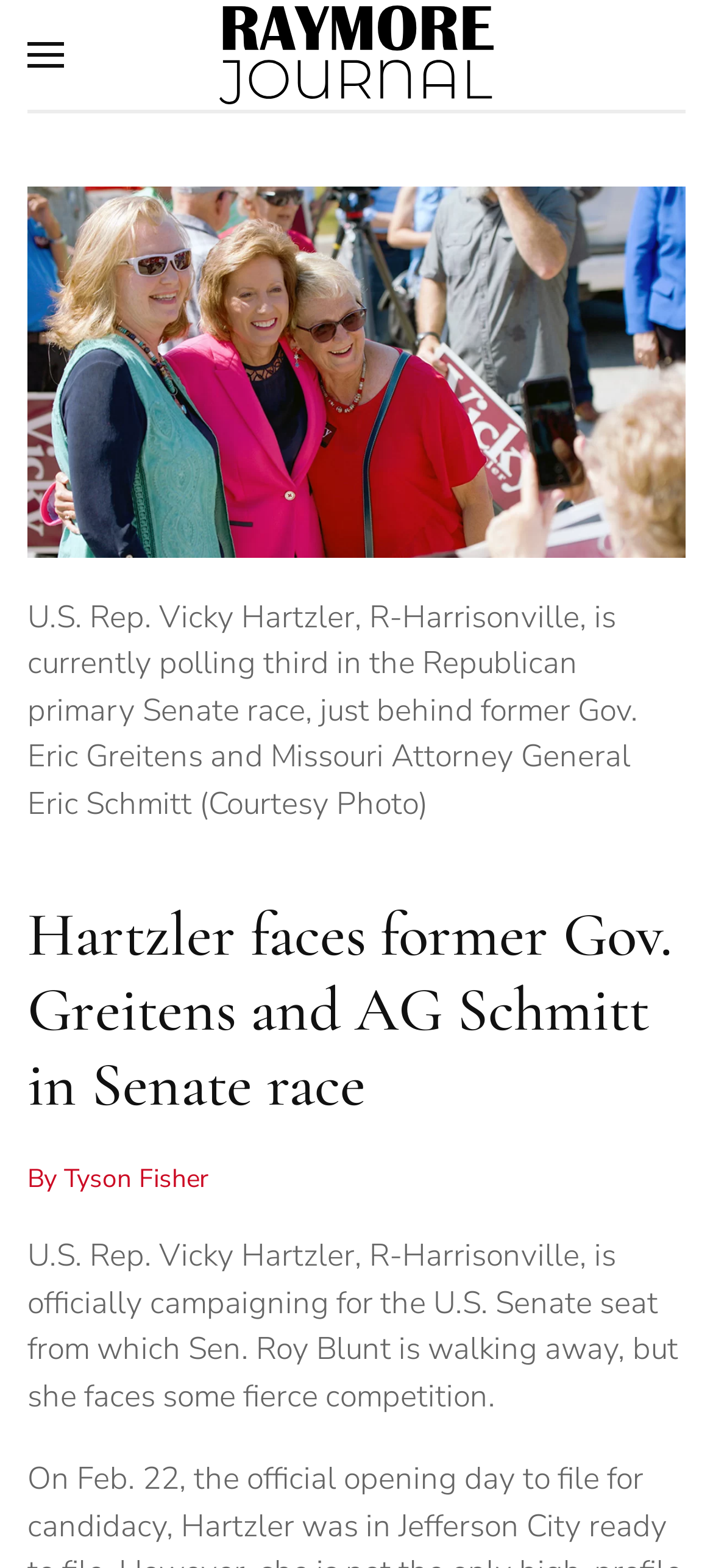What is Vicky Hartzler's current position?
Look at the webpage screenshot and answer the question with a detailed explanation.

I found this information by reading the text 'U.S. Rep. Vicky Hartzler, R-Harrisonville, is officially campaigning for the U.S. Senate seat...' which is located in the middle of the webpage.